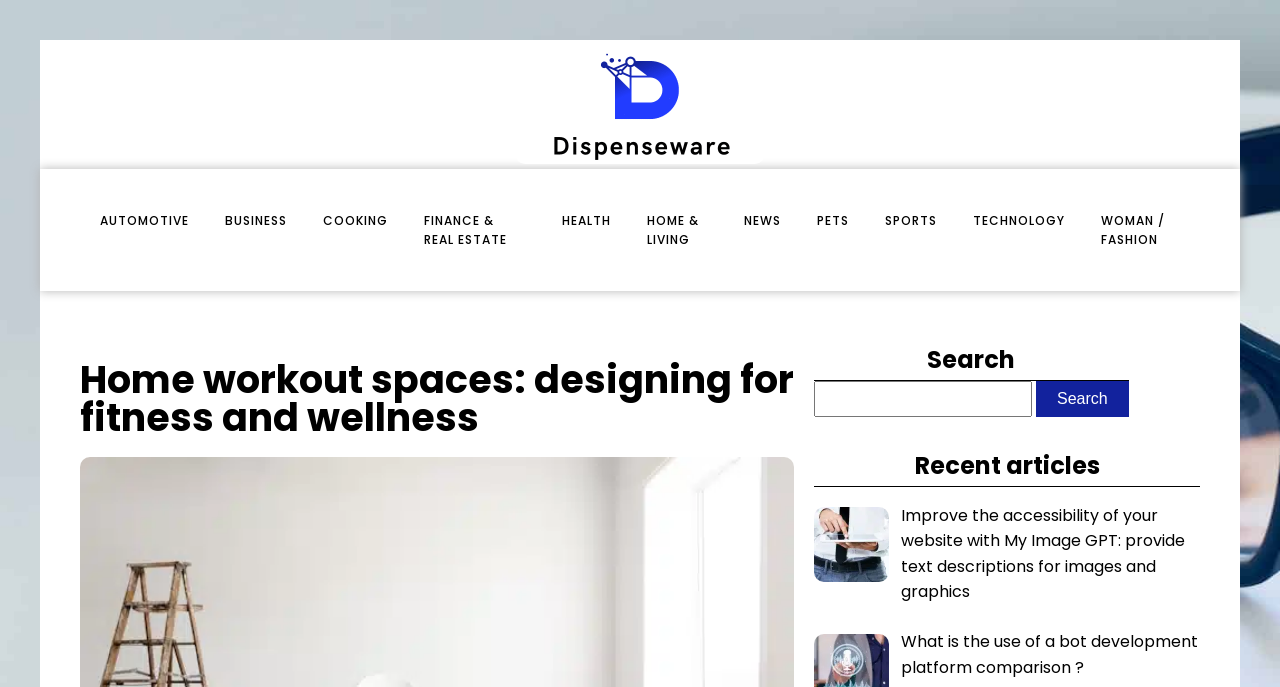From the webpage screenshot, predict the bounding box coordinates (top-left x, top-left y, bottom-right x, bottom-right y) for the UI element described here: finance & real estate

[0.317, 0.278, 0.425, 0.392]